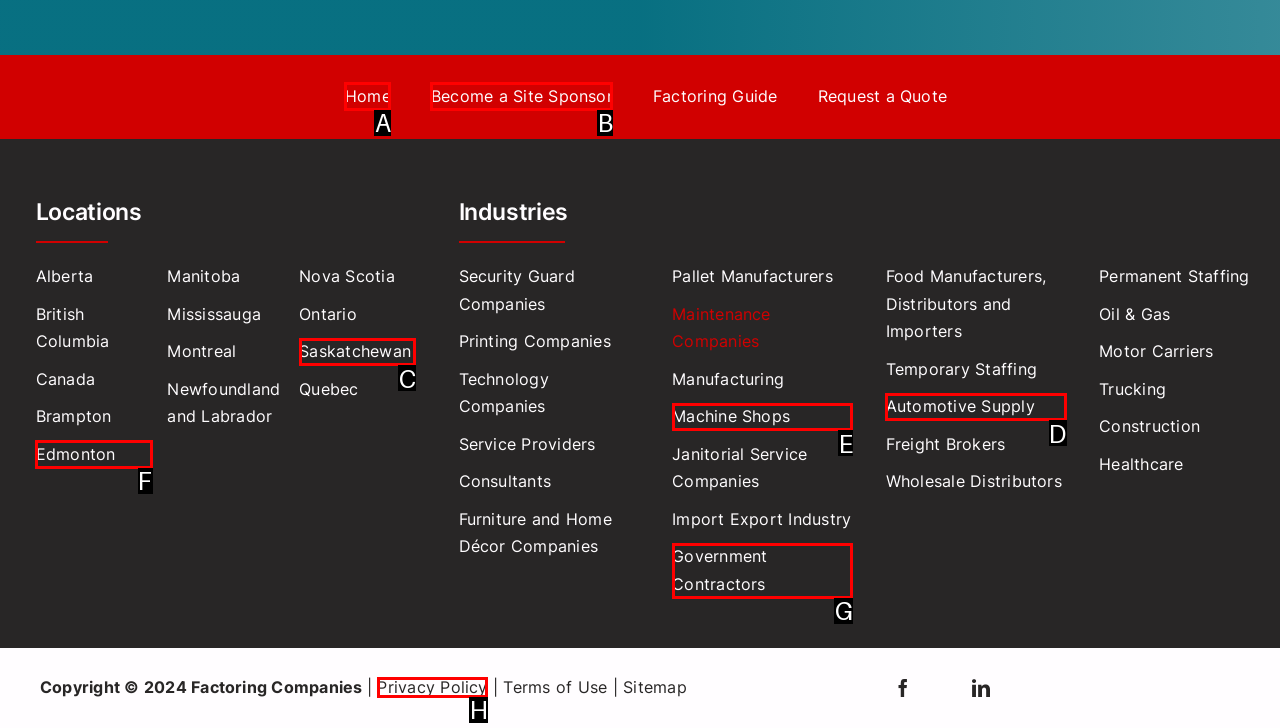Find the HTML element that matches the description: Become a Site Sponsor
Respond with the corresponding letter from the choices provided.

B